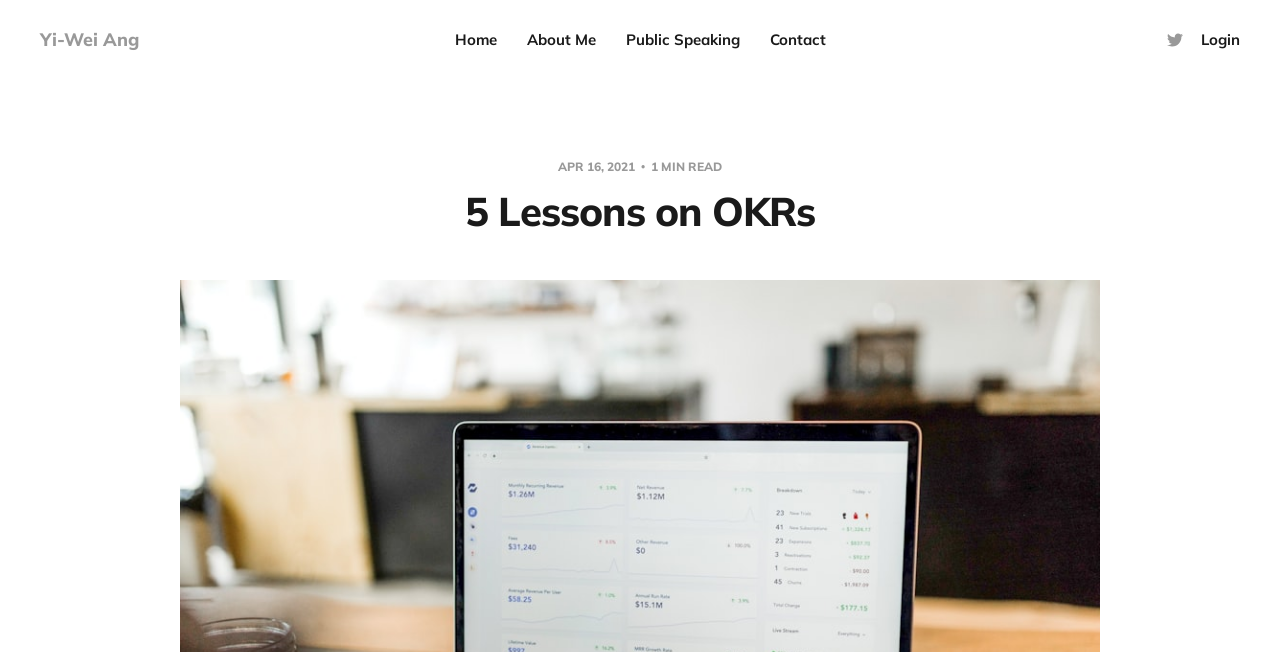Refer to the image and provide a thorough answer to this question:
What is the date of this article?

The date of the article can be found below the main heading, where it says 'APR 16, 2021' in a smaller font.